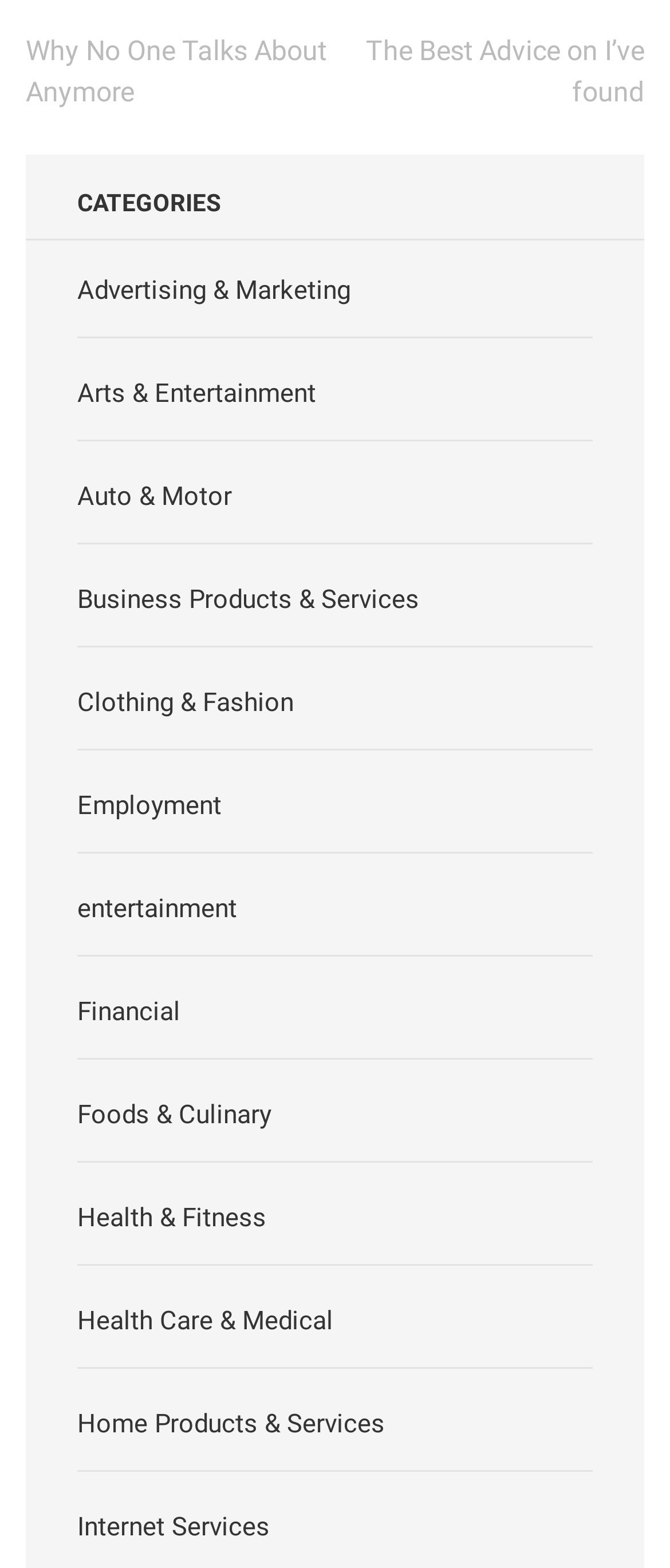Could you specify the bounding box coordinates for the clickable section to complete the following instruction: "explore 'Advertising & Marketing' category"?

[0.115, 0.176, 0.523, 0.195]